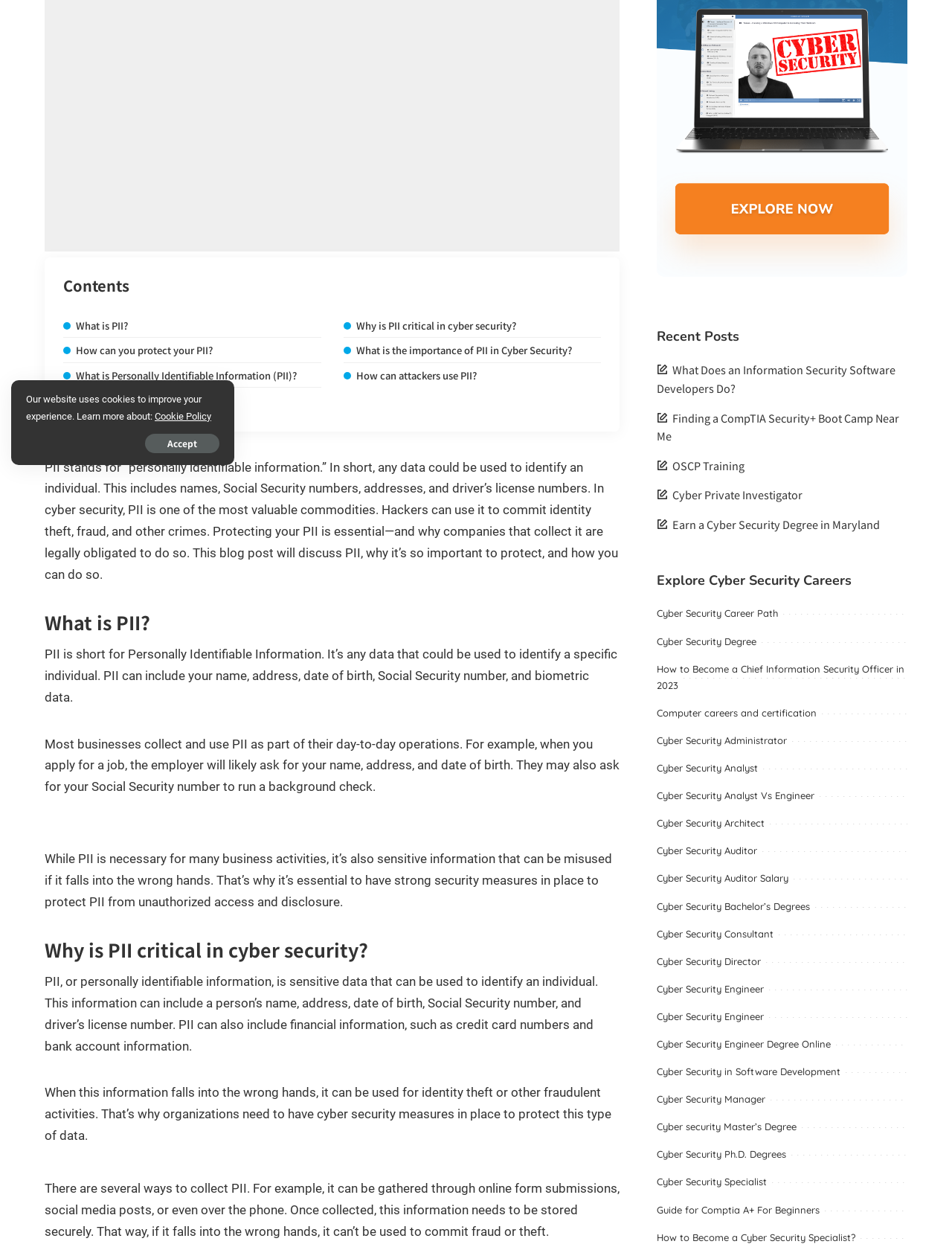Provide the bounding box coordinates of the UI element that matches the description: "Conclusion".

[0.066, 0.314, 0.134, 0.326]